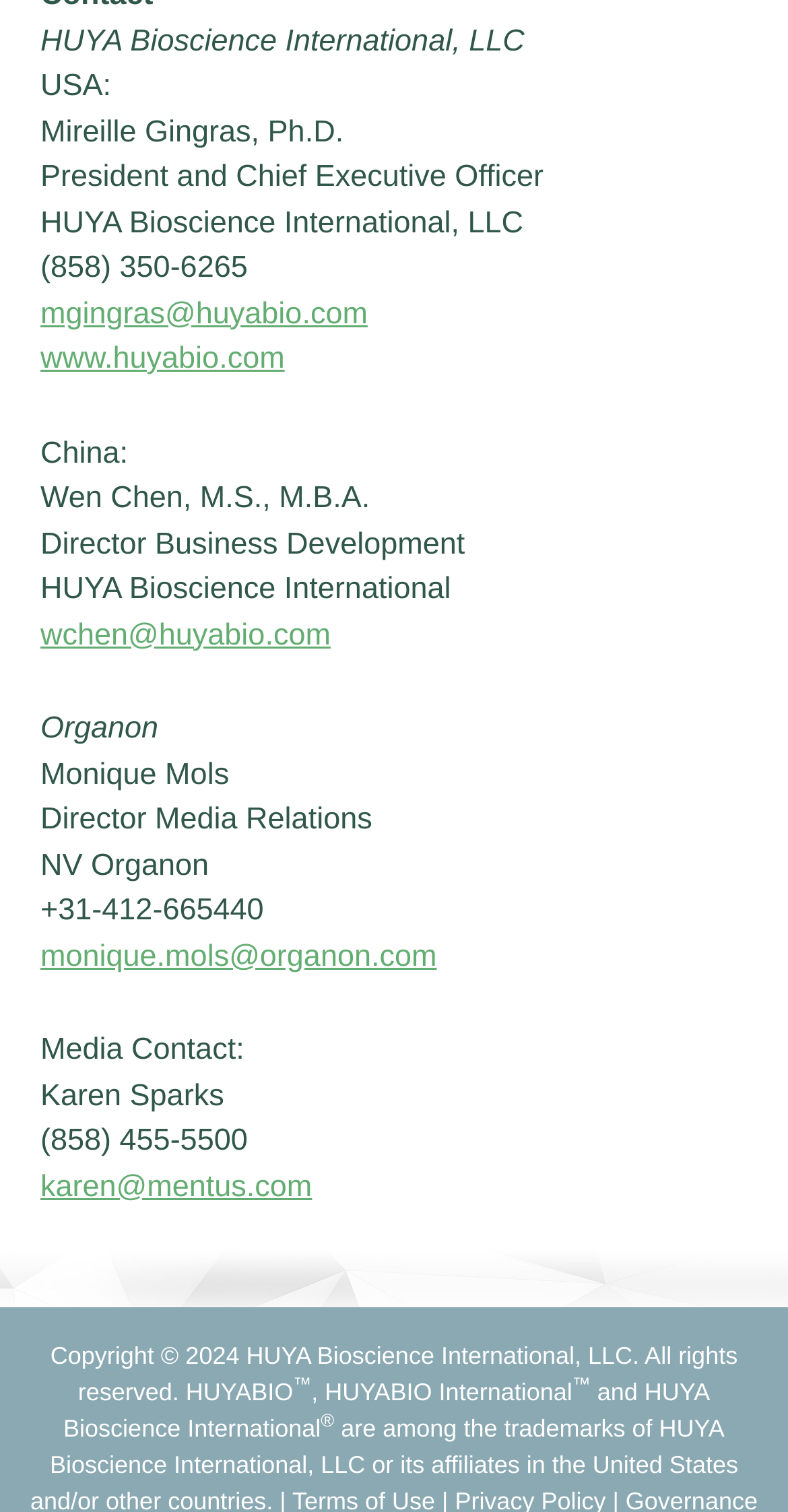Using the format (top-left x, top-left y, bottom-right x, bottom-right y), provide the bounding box coordinates for the described UI element. All values should be floating point numbers between 0 and 1: wchen@huyabio.com

[0.051, 0.408, 0.42, 0.431]